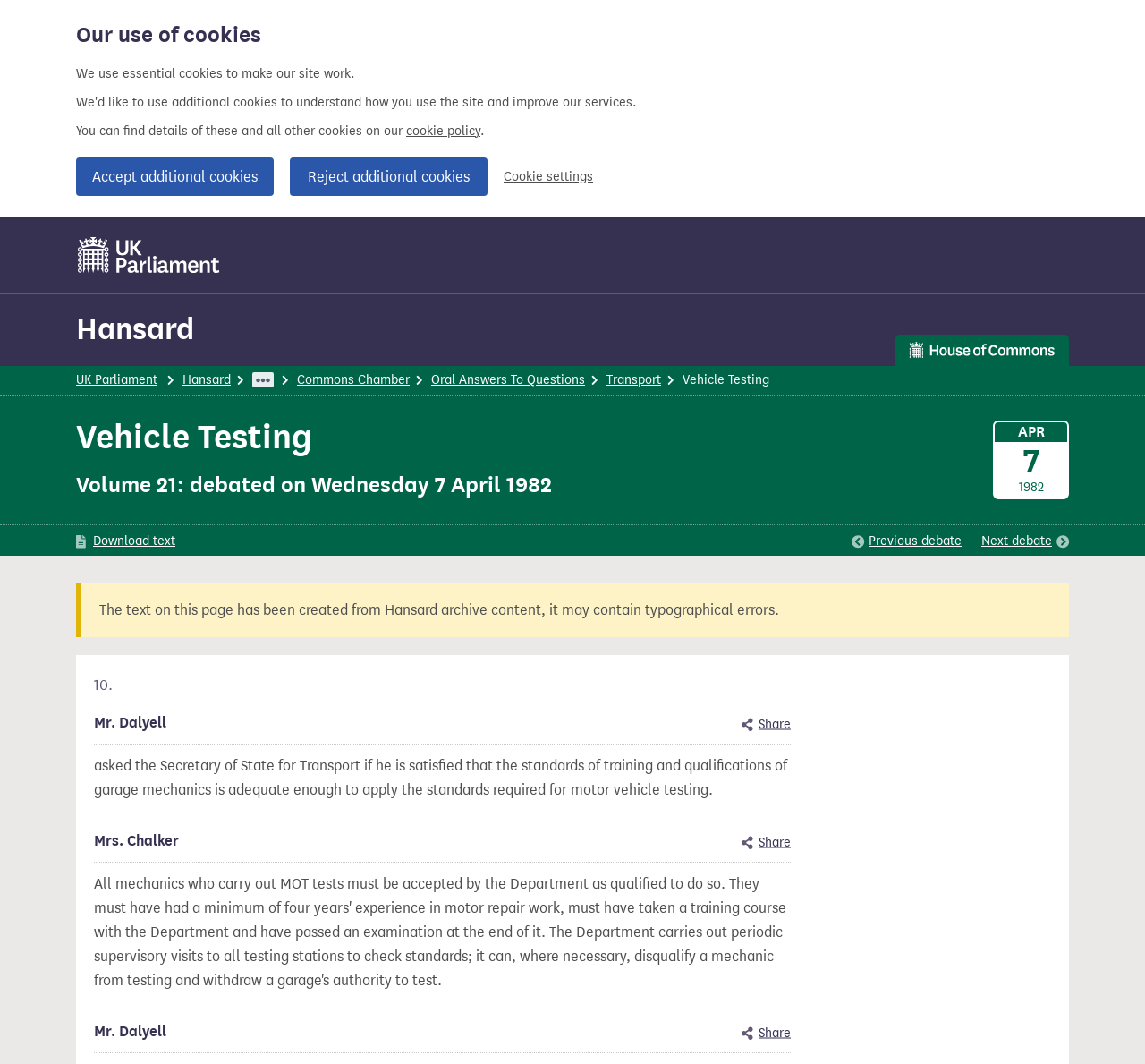Identify the bounding box coordinates of the clickable region to carry out the given instruction: "Go to UK Parliament homepage".

[0.066, 0.221, 0.194, 0.258]